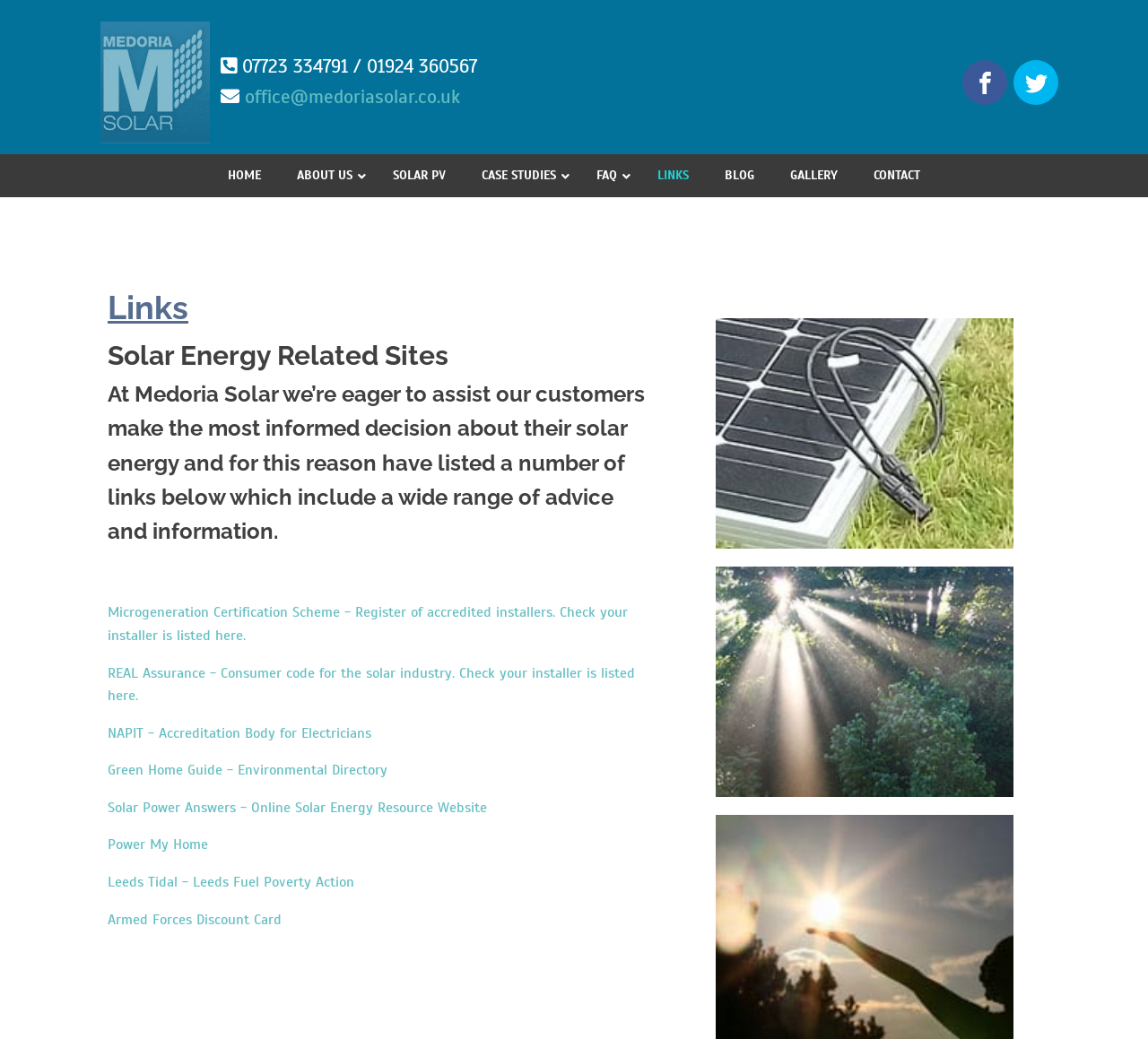Summarize the webpage with intricate details.

The webpage is about Medoria Solar, a company that provides solar energy solutions. At the top left corner, there is a Medoria Solar logo, accompanied by the company's contact information, including phone numbers and an email address. Below the logo, there are social media links to Facebook and Twitter.

The main navigation menu is located at the top center of the page, with links to various sections of the website, including HOME, ABOUT US, SOLAR PV, CASE STUDIES, FAQ, LINKS, BLOG, GALLERY, and CONTACT.

The main content of the page is divided into two sections. The first section has a heading "Links" and a subheading "Solar Energy Related Sites" that explains the purpose of the page, which is to provide a list of links to useful resources related to solar energy. Below the subheading, there is a paragraph of text that elaborates on the importance of making informed decisions about solar energy.

The second section is a list of links to various websites related to solar energy, including government certification schemes, industry associations, and online resources. The links are organized in a vertical list, with each link accompanied by a brief description of the website. There are also two images on the right side of the page, one showing PV solar panel connectors and the other depicting solar power from the sun.